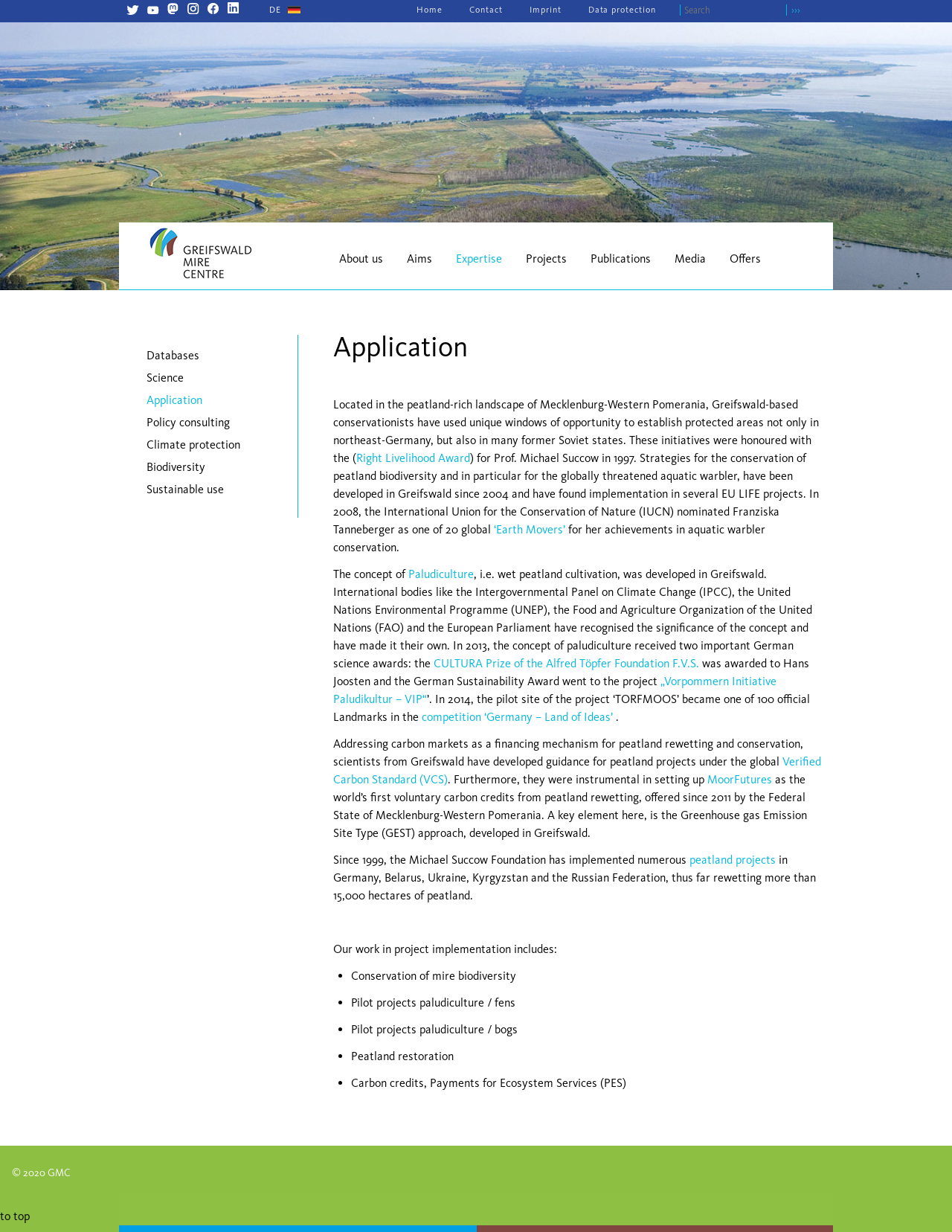Respond to the question below with a single word or phrase:
What is the name of the international union that nominated Franziska Tanneberger as one of 20 global 'Earth Movers'?

IUCN